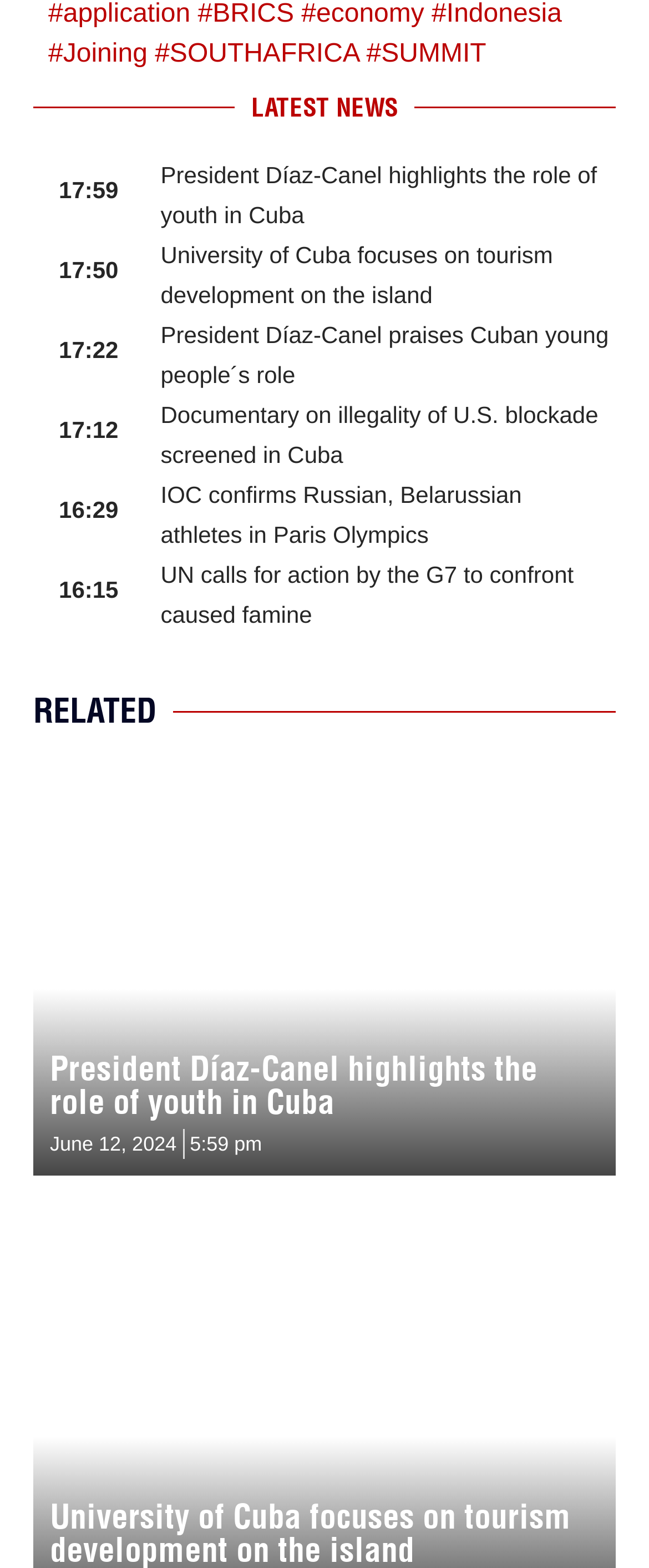Find the bounding box coordinates of the clickable region needed to perform the following instruction: "Read the article about University of Cuba". The coordinates should be provided as four float numbers between 0 and 1, i.e., [left, top, right, bottom].

[0.077, 0.957, 0.923, 1.0]